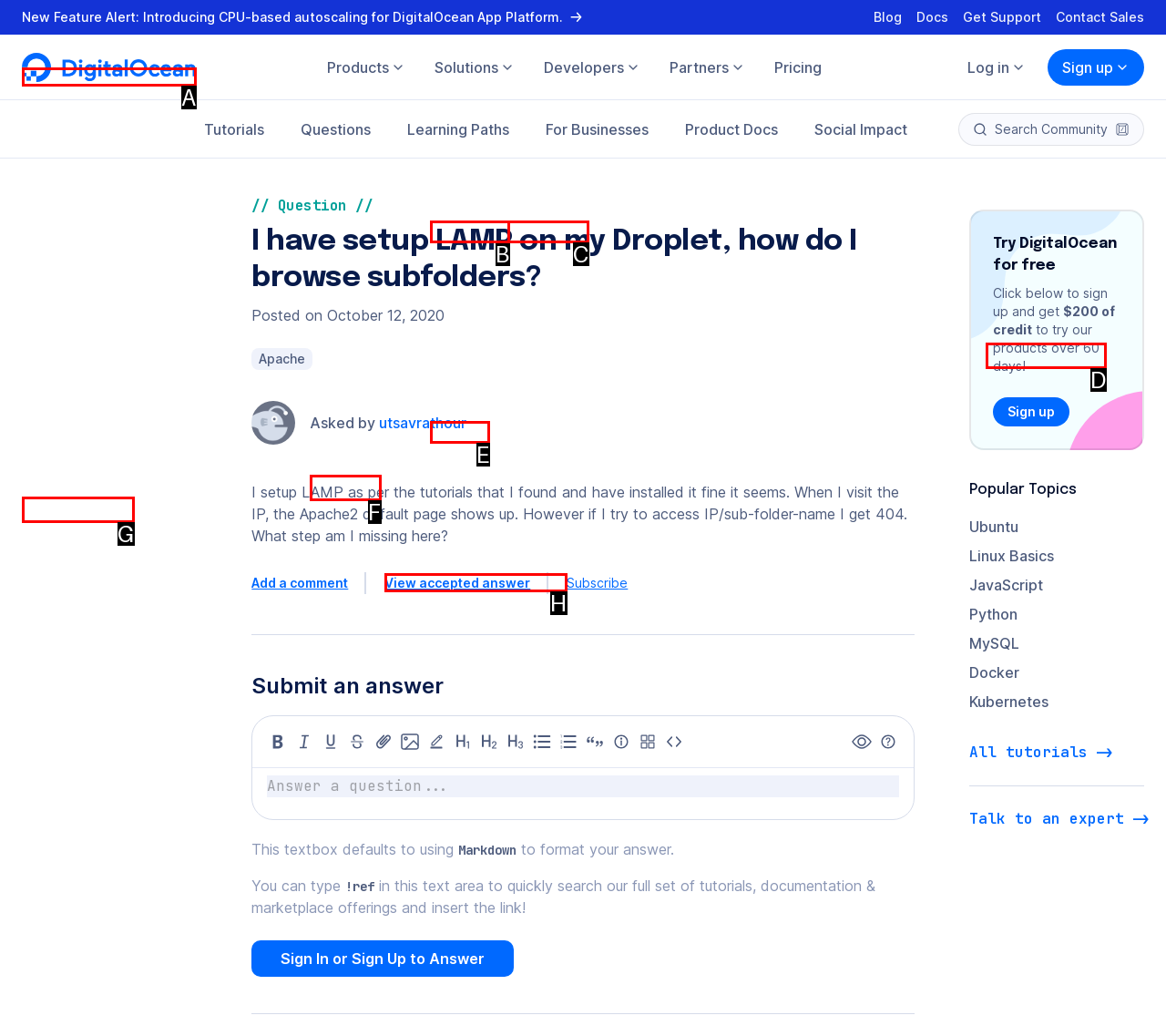Select the letter that aligns with the description: Make Beijing Review your homepage. Answer with the letter of the selected option directly.

None